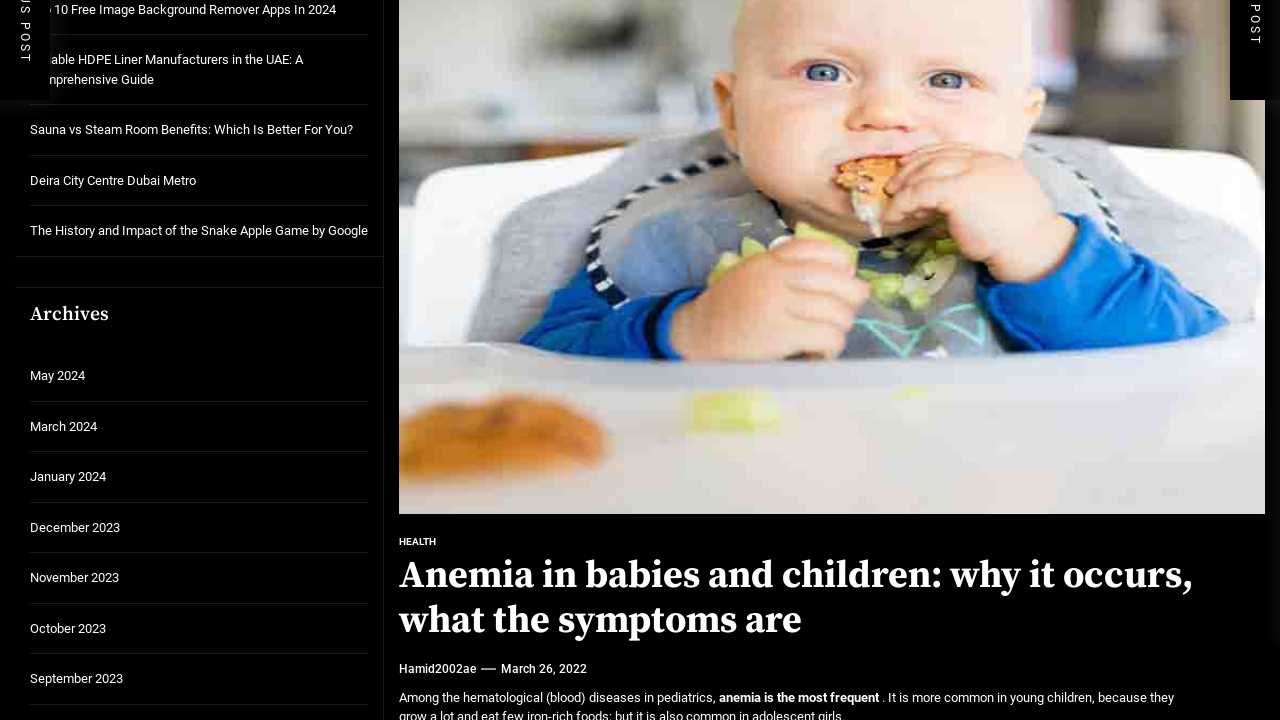From the webpage screenshot, predict the bounding box coordinates (top-left x, top-left y, bottom-right x, bottom-right y) for the UI element described here: hamid2002ae

[0.312, 0.916, 0.372, 0.941]